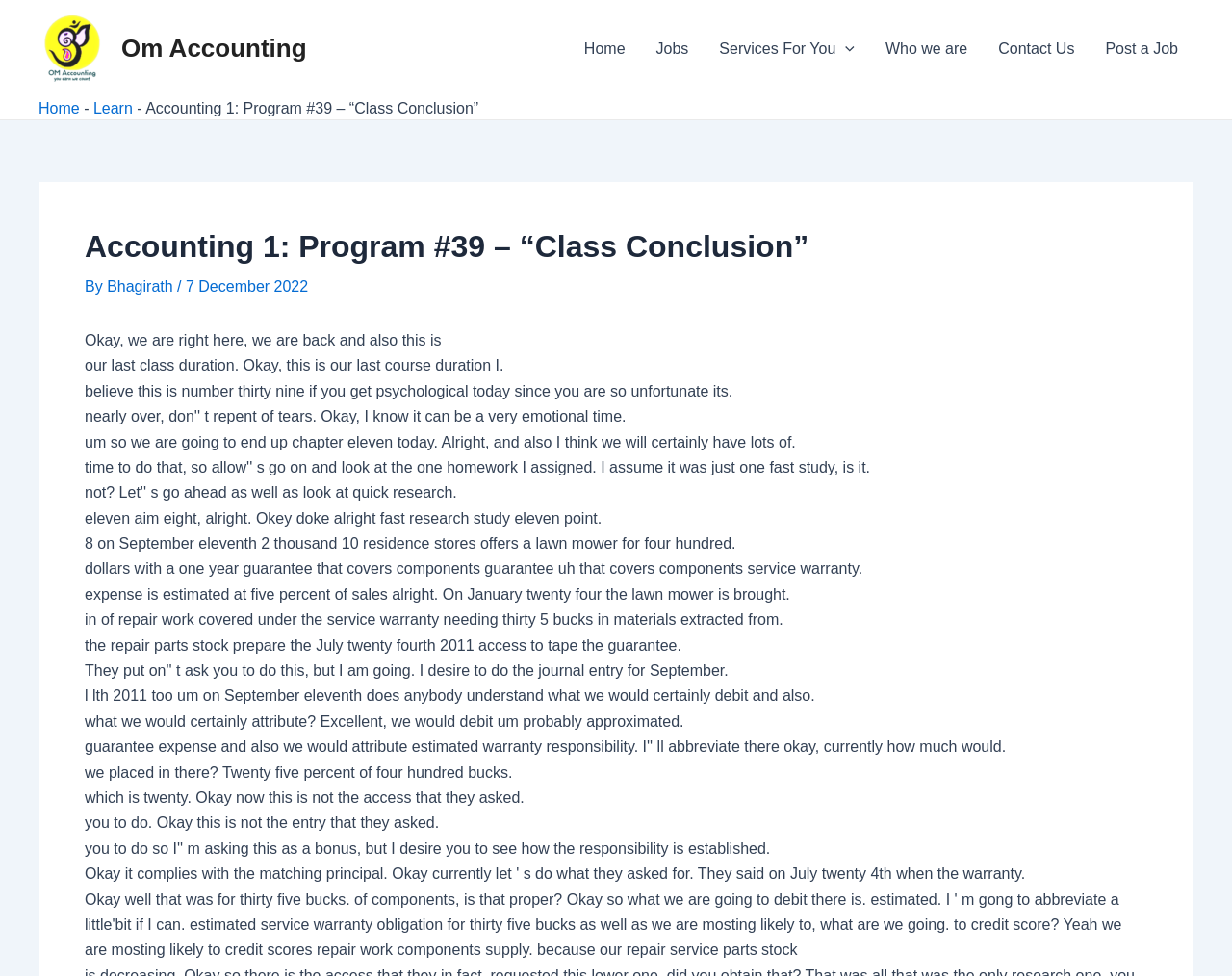What is the current page in the breadcrumb navigation?
Using the picture, provide a one-word or short phrase answer.

Accounting 1: Program #39 – “Class Conclusion”